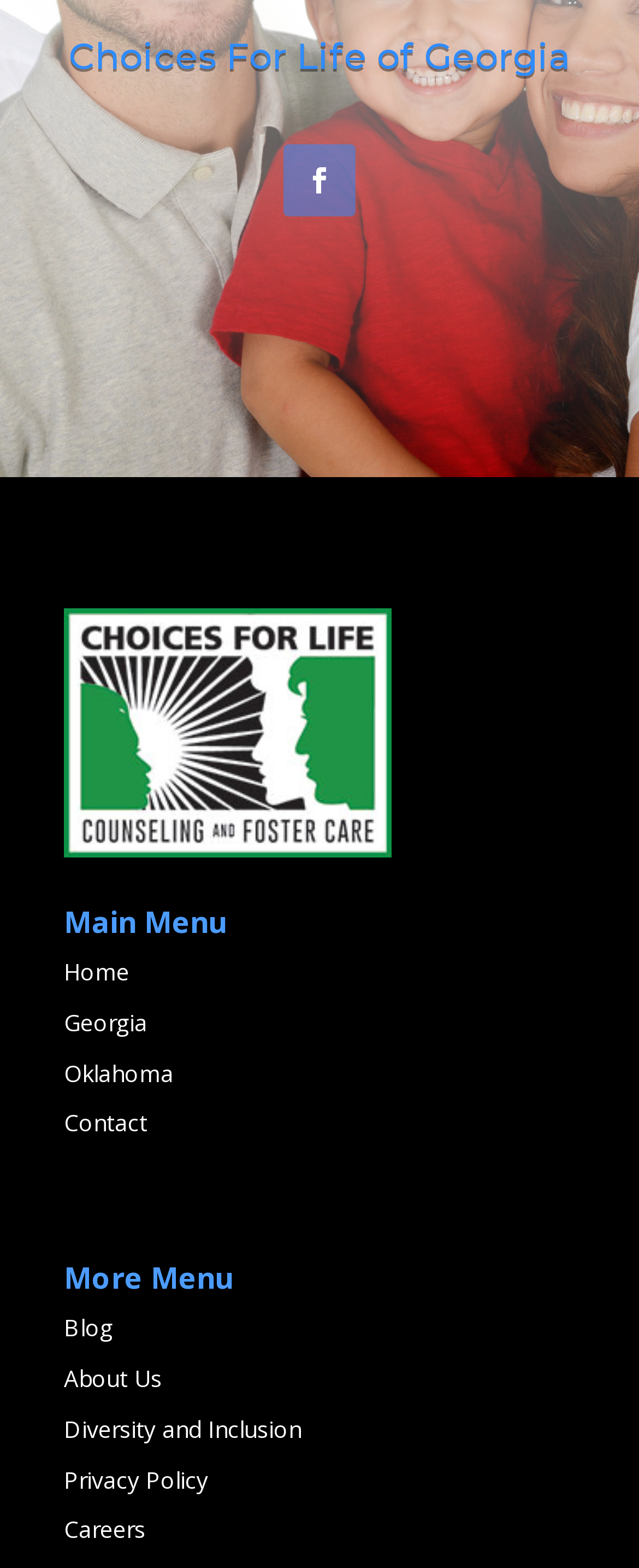What is the last item in the More Menu?
Look at the screenshot and respond with a single word or phrase.

Careers